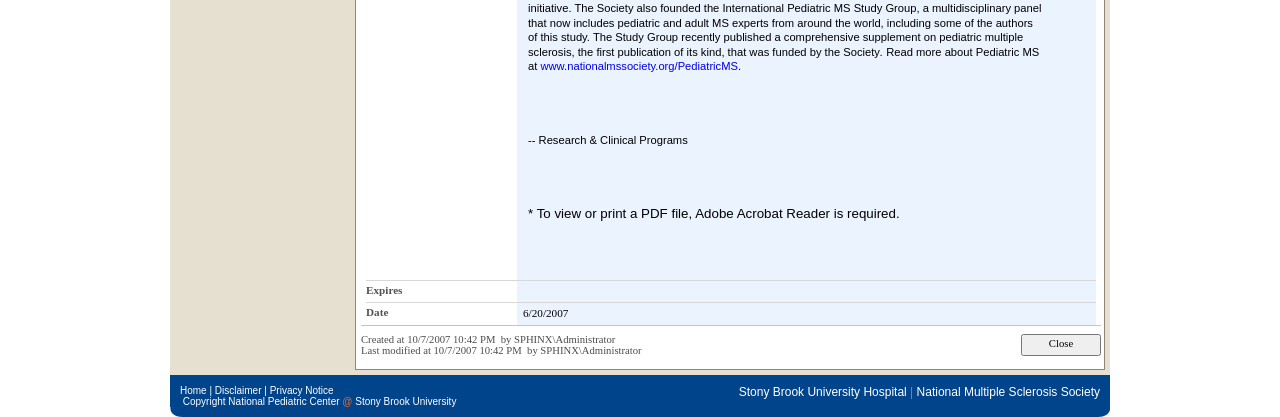Please reply to the following question using a single word or phrase: 
What is the purpose of the 'Close' button?

To close the webpage